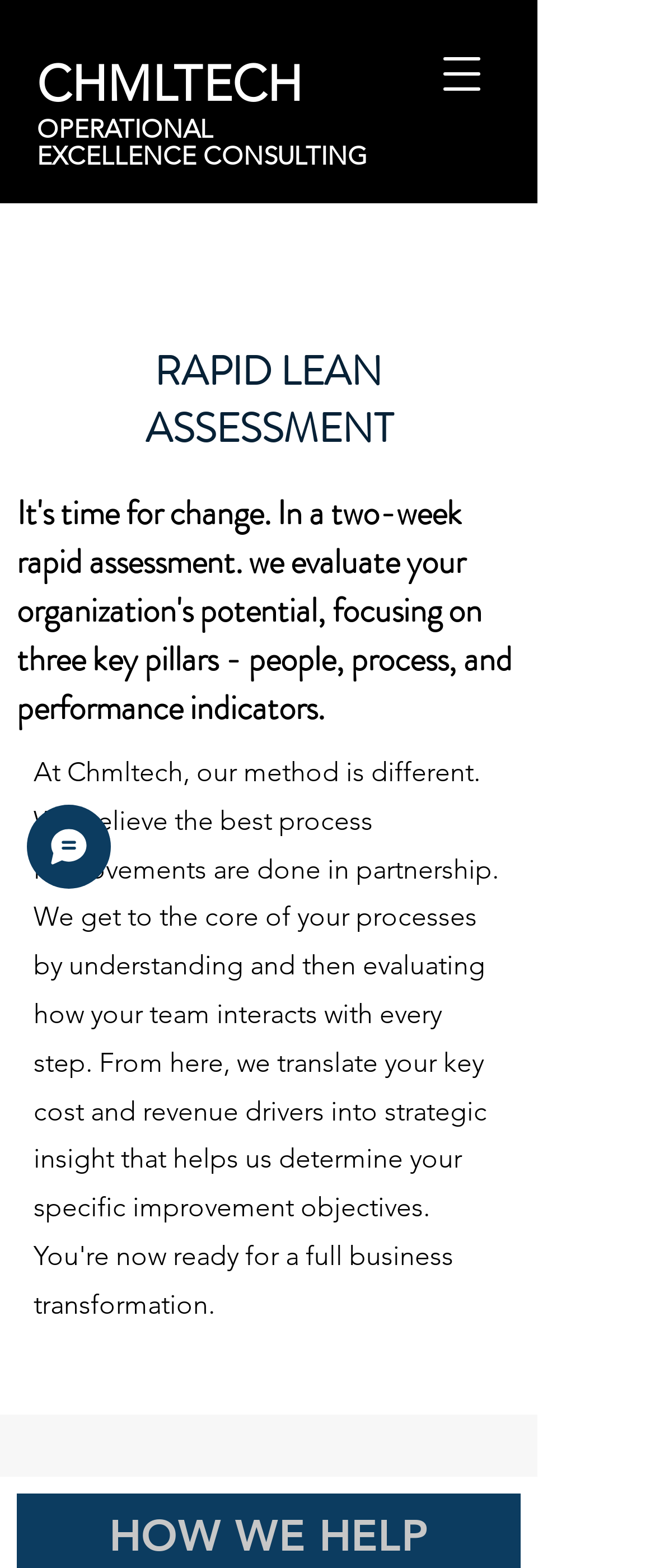What is the name of the company?
Please answer the question as detailed as possible.

The company name can be found in the top left corner of the webpage, where it is written as a link 'CHMLTECH'.